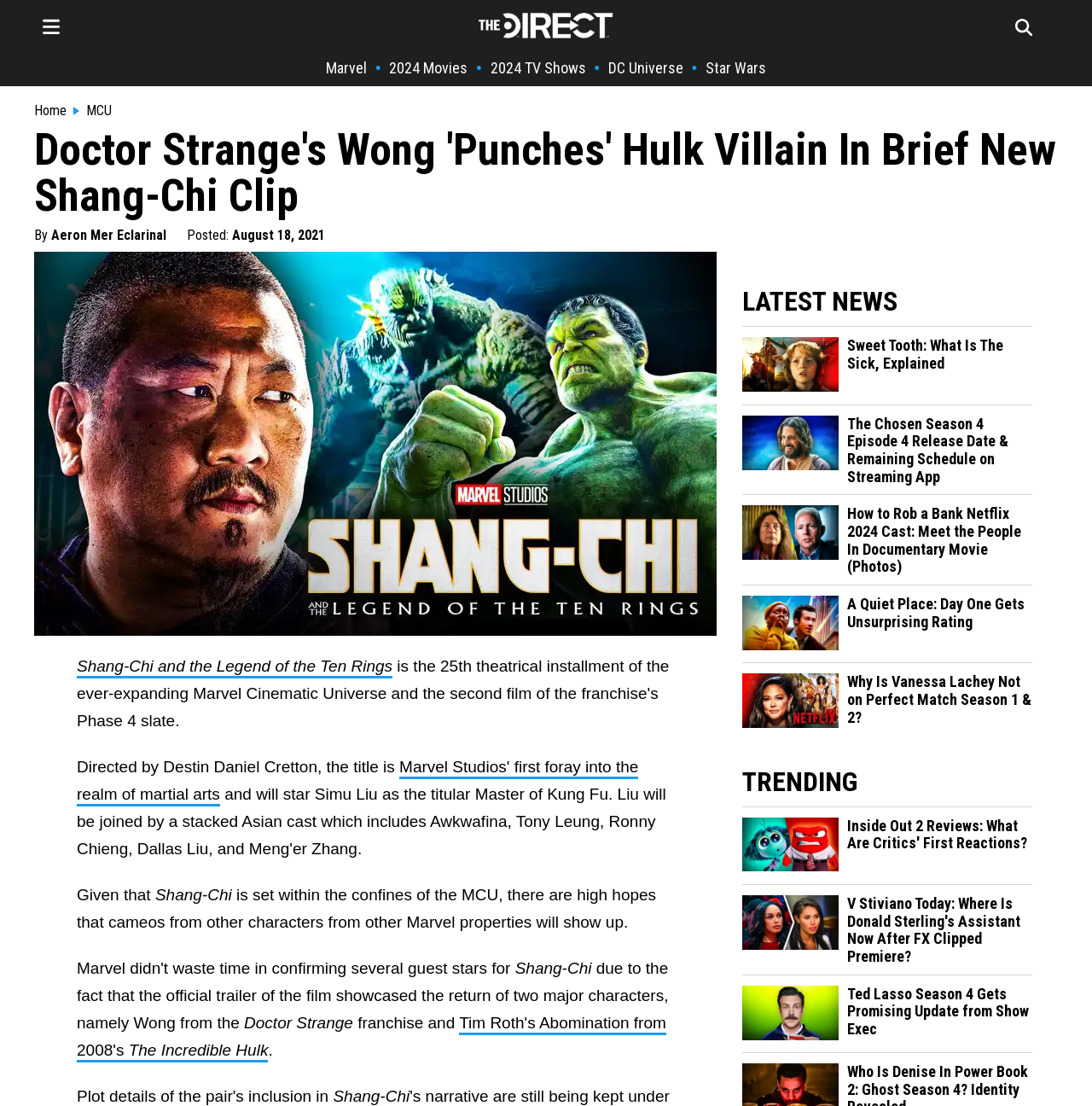Please find the bounding box coordinates of the clickable region needed to complete the following instruction: "Check the trending article about Inside Out 2 Reviews". The bounding box coordinates must consist of four float numbers between 0 and 1, i.e., [left, top, right, bottom].

[0.68, 0.777, 0.768, 0.79]